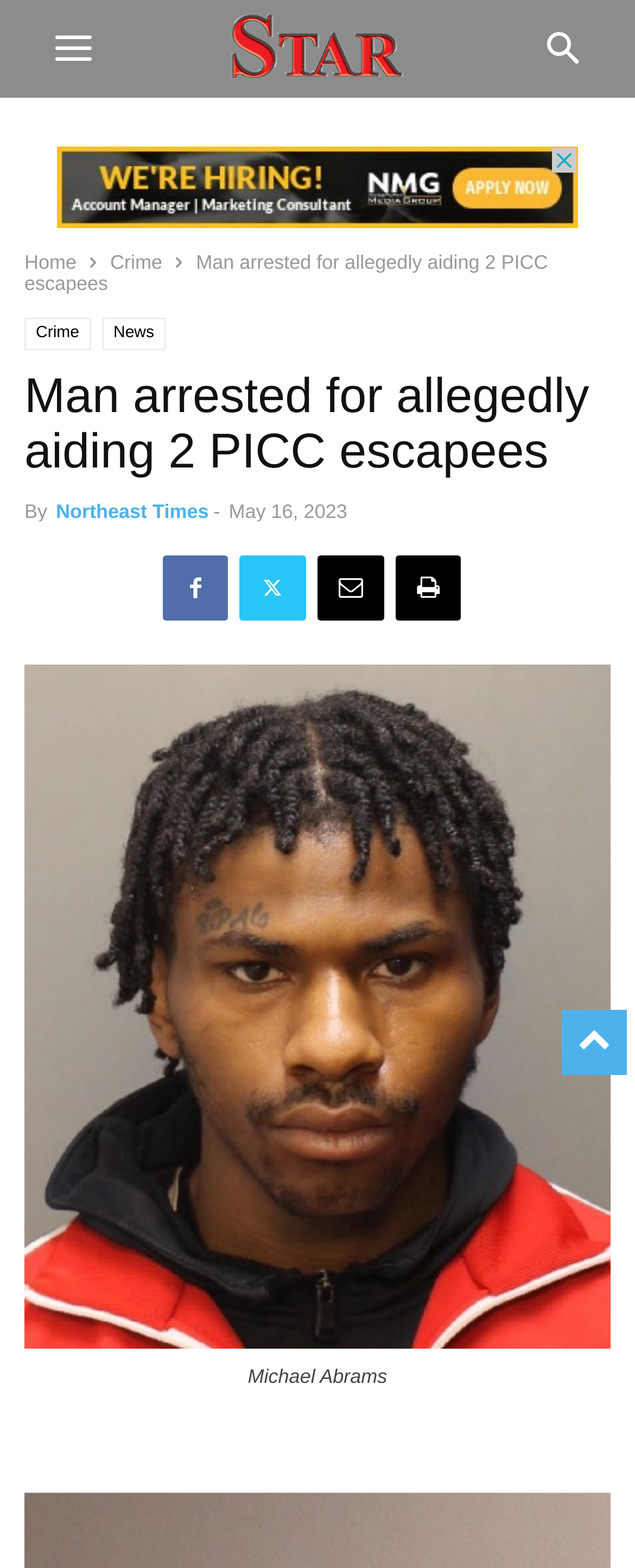Please answer the following question using a single word or phrase: 
What category does the article belong to?

Crime